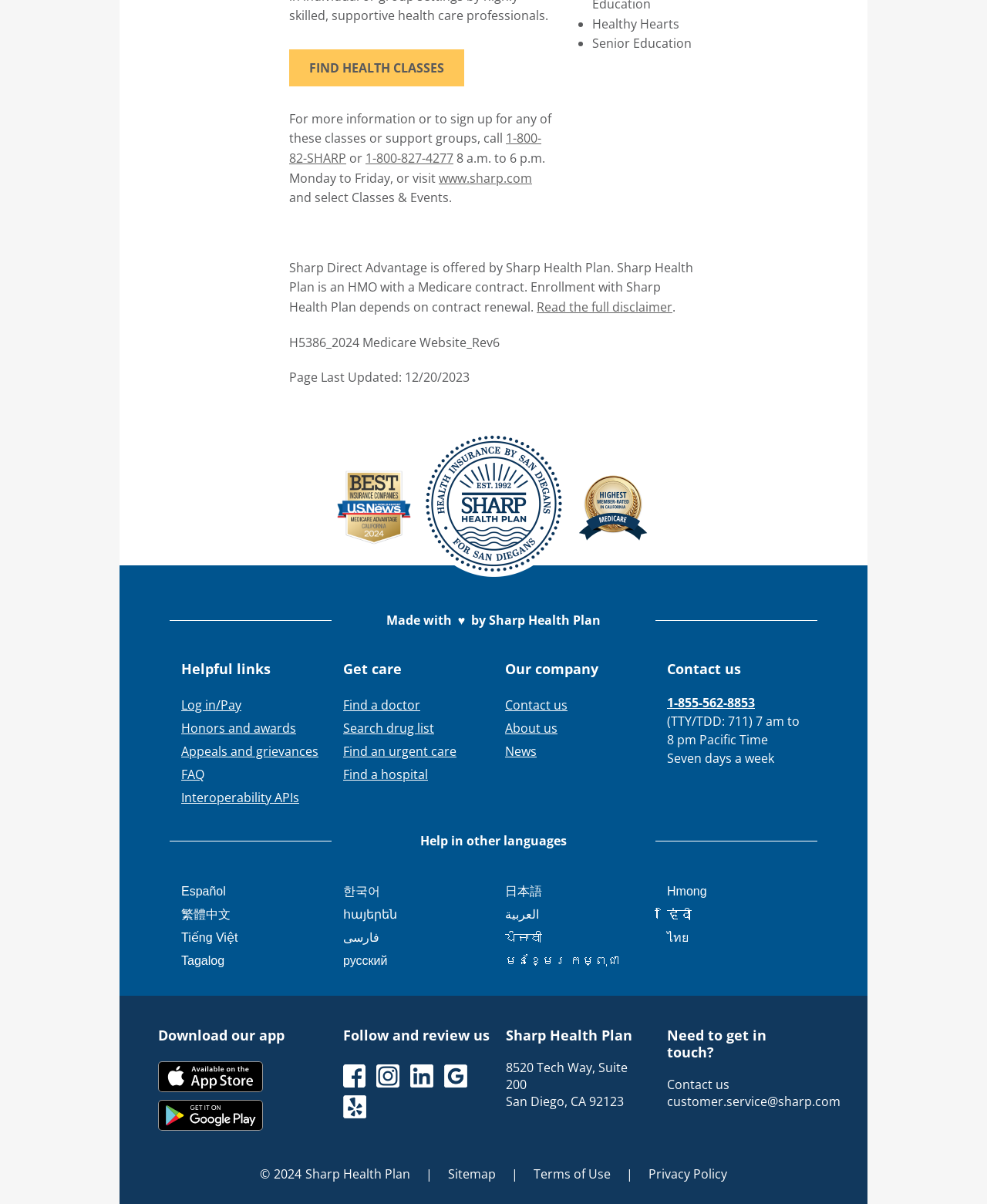Analyze the image and give a detailed response to the question:
What is the address of Sharp Health Plan?

The address can be found at the bottom of the webpage, which lists the address as '8520 Tech Way, Suite 200, San Diego, CA'.